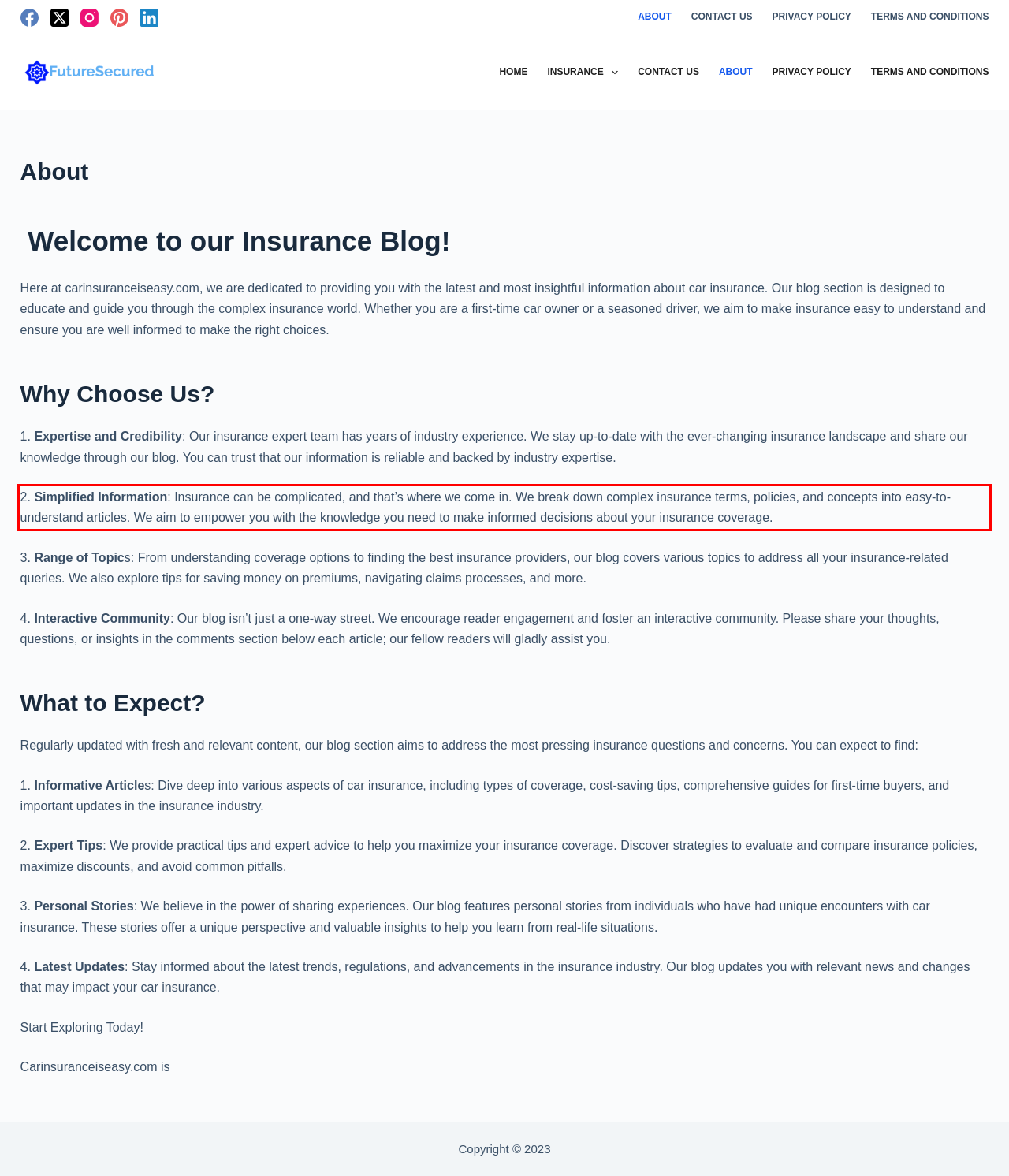Given a screenshot of a webpage, locate the red bounding box and extract the text it encloses.

2. Simplified Information: Insurance can be complicated, and that’s where we come in. We break down complex insurance terms, policies, and concepts into easy-to-understand articles. We aim to empower you with the knowledge you need to make informed decisions about your insurance coverage.